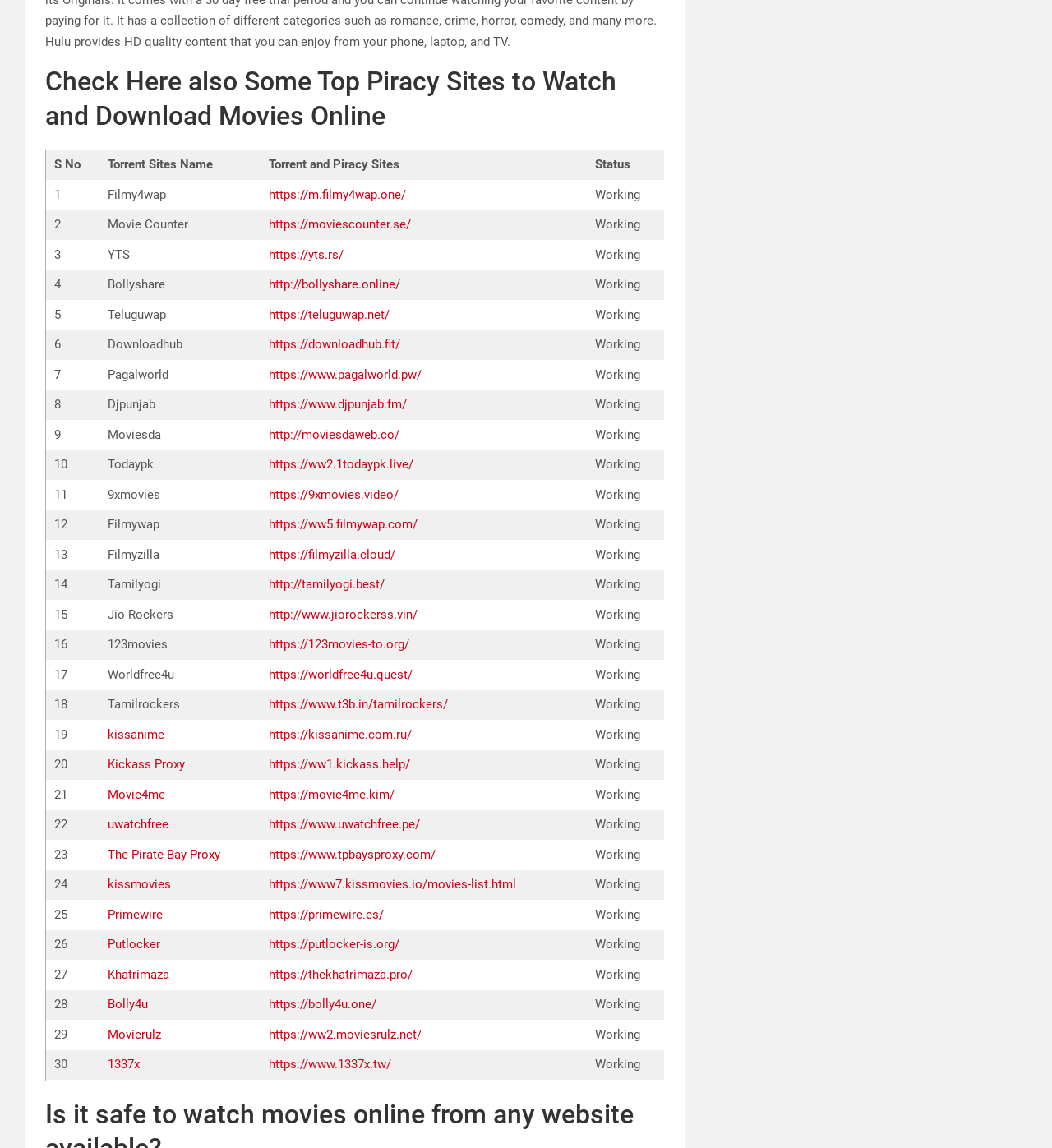Locate the bounding box of the user interface element based on this description: "Kickass Proxy".

[0.103, 0.659, 0.176, 0.672]